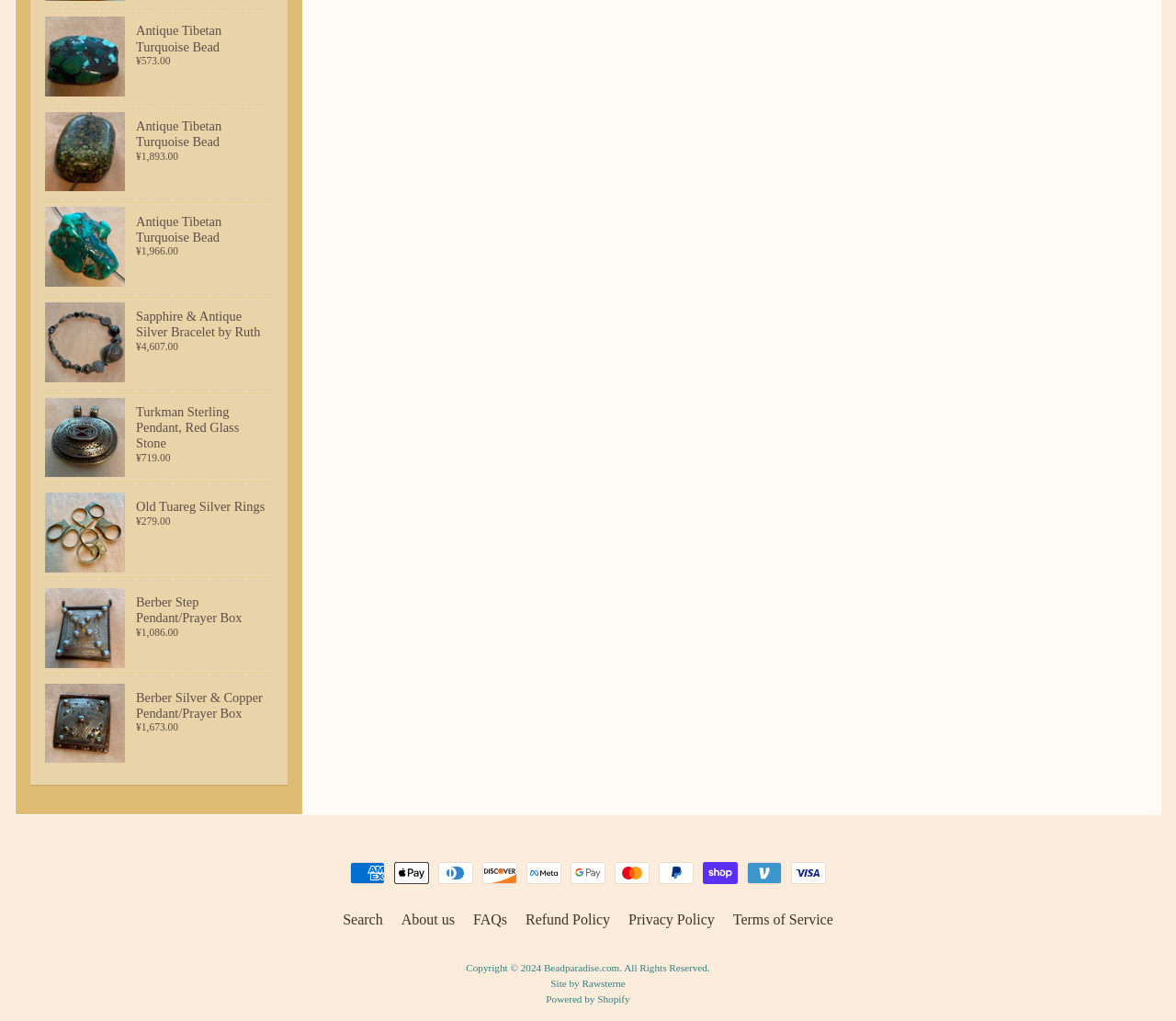Answer briefly with one word or phrase:
What is the highest price of a product on this page?

¥4,607.00